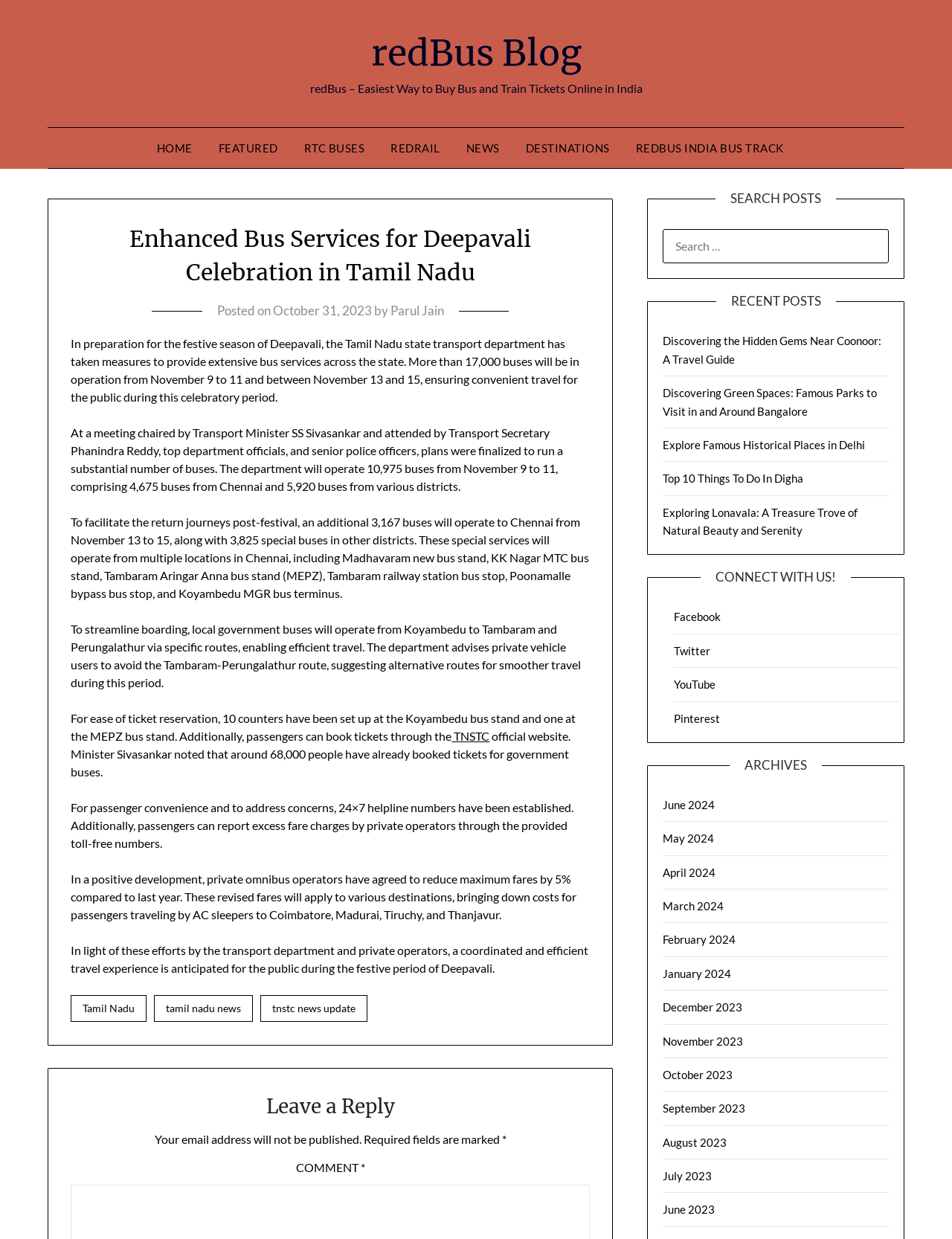What is the name of the website where passengers can book tickets?
Your answer should be a single word or phrase derived from the screenshot.

TNSTC